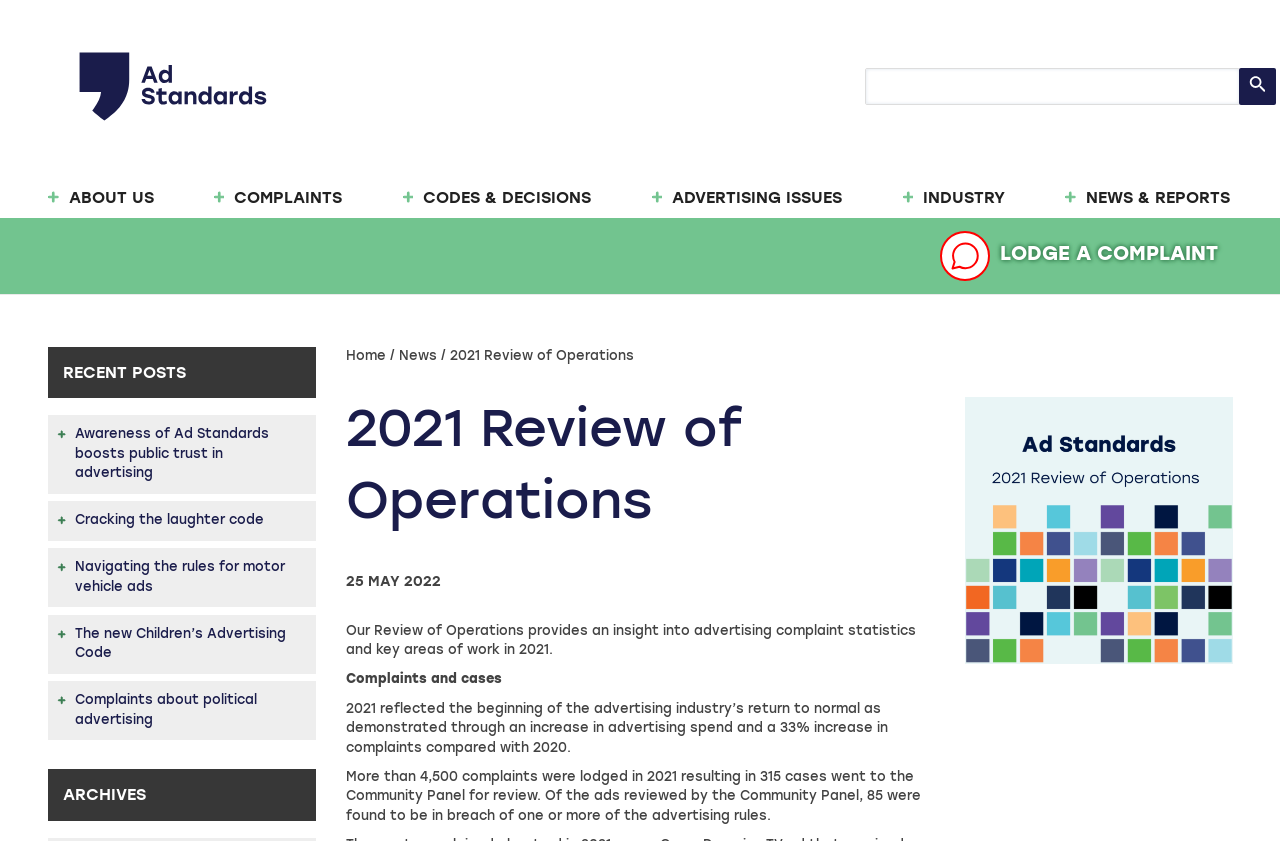What is the percentage increase in complaints compared with 2020?
Answer the question with as much detail as you can, using the image as a reference.

I found the information in the paragraph that starts with 'Our Review of Operations provides an insight into advertising complaint statistics and key areas of work in 2021.' The text mentions that '2021 reflected the beginning of the advertising industry’s return to normal as demonstrated through an increase in advertising spend and a 33% increase in complaints compared with 2020'.